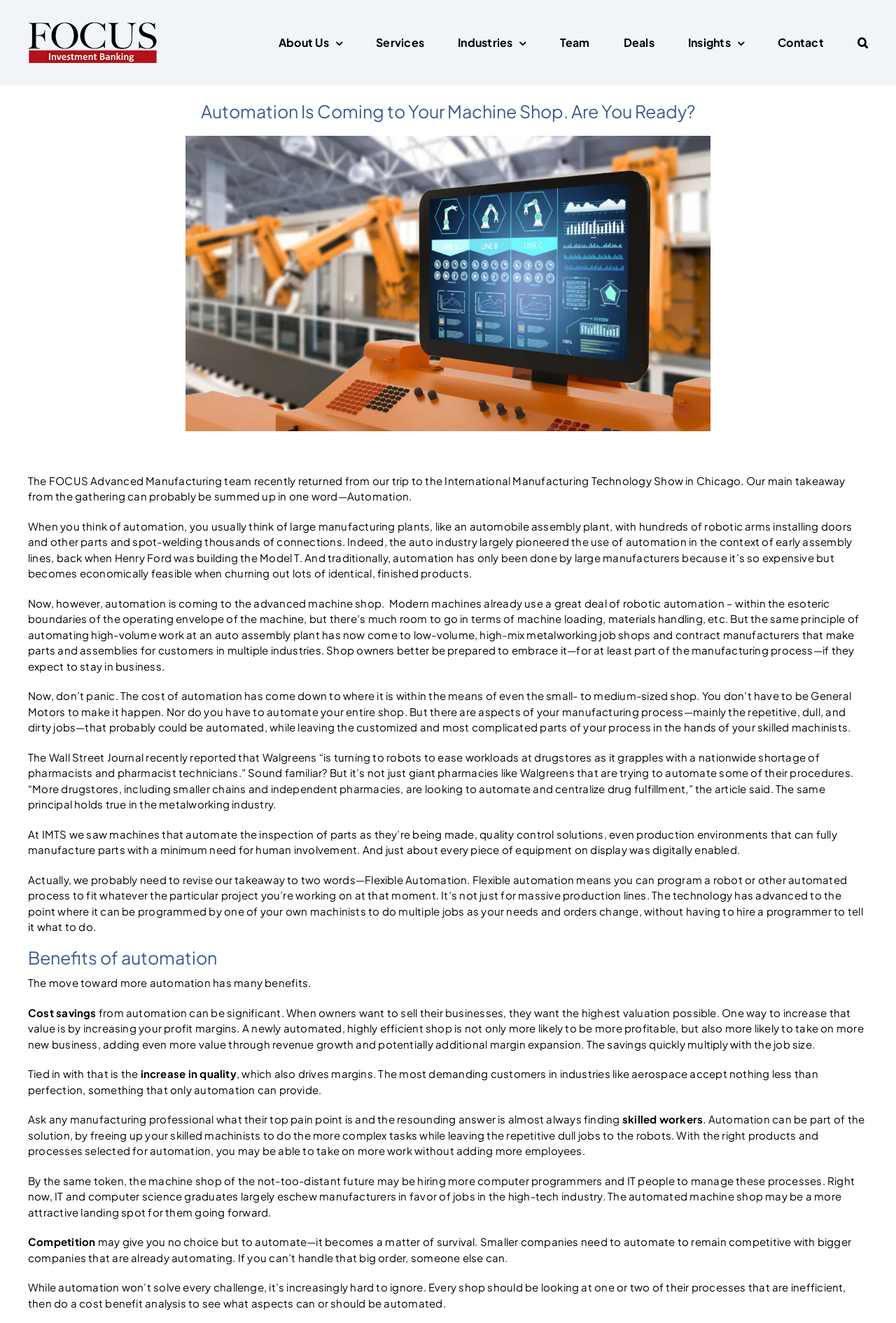What is the name of the event mentioned in the article?
From the image, respond with a single word or phrase.

International Manufacturing Technology Show